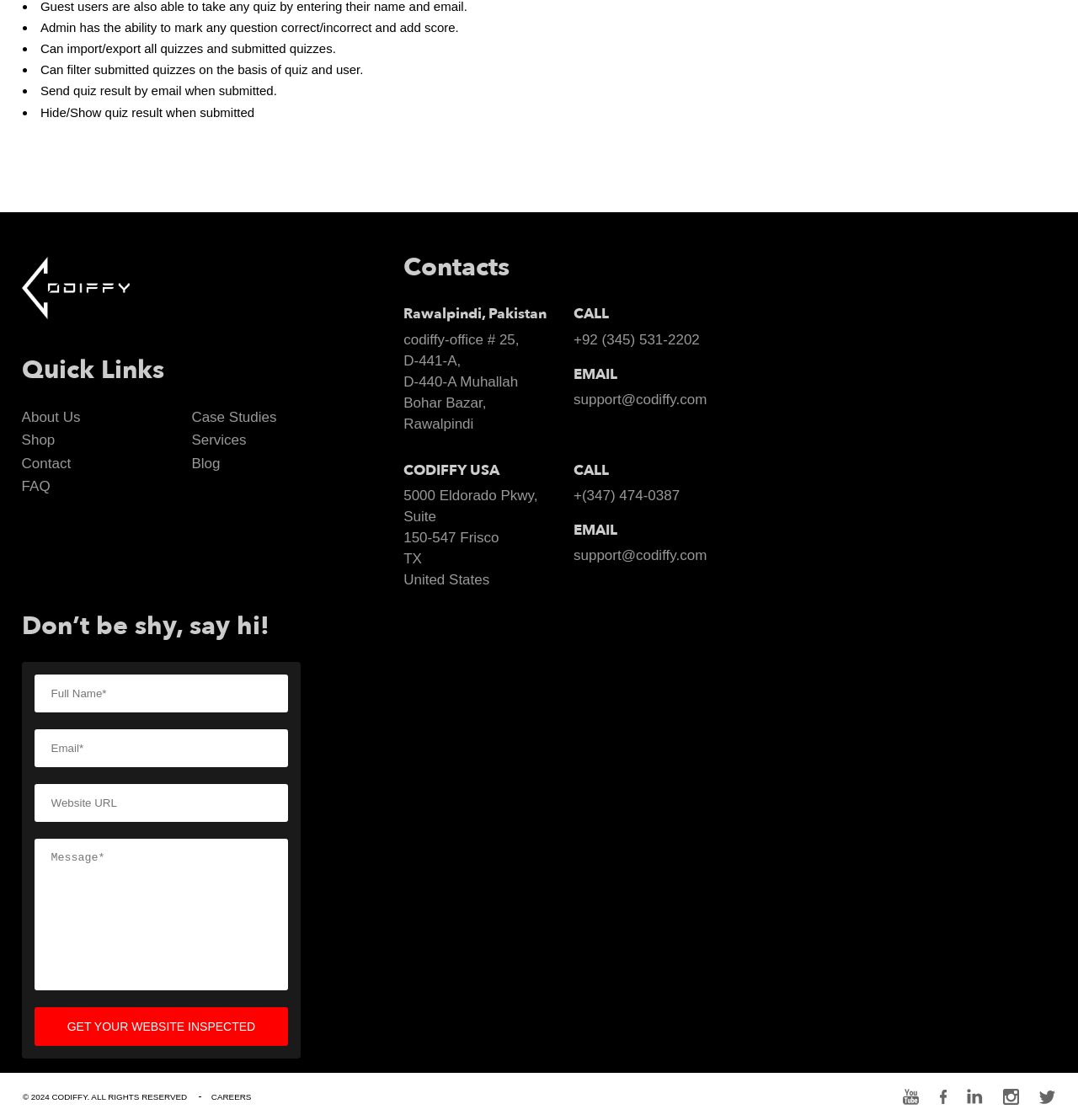Please give a short response to the question using one word or a phrase:
What is the phone number for CODIFFY USA?

+(347) 474-0387